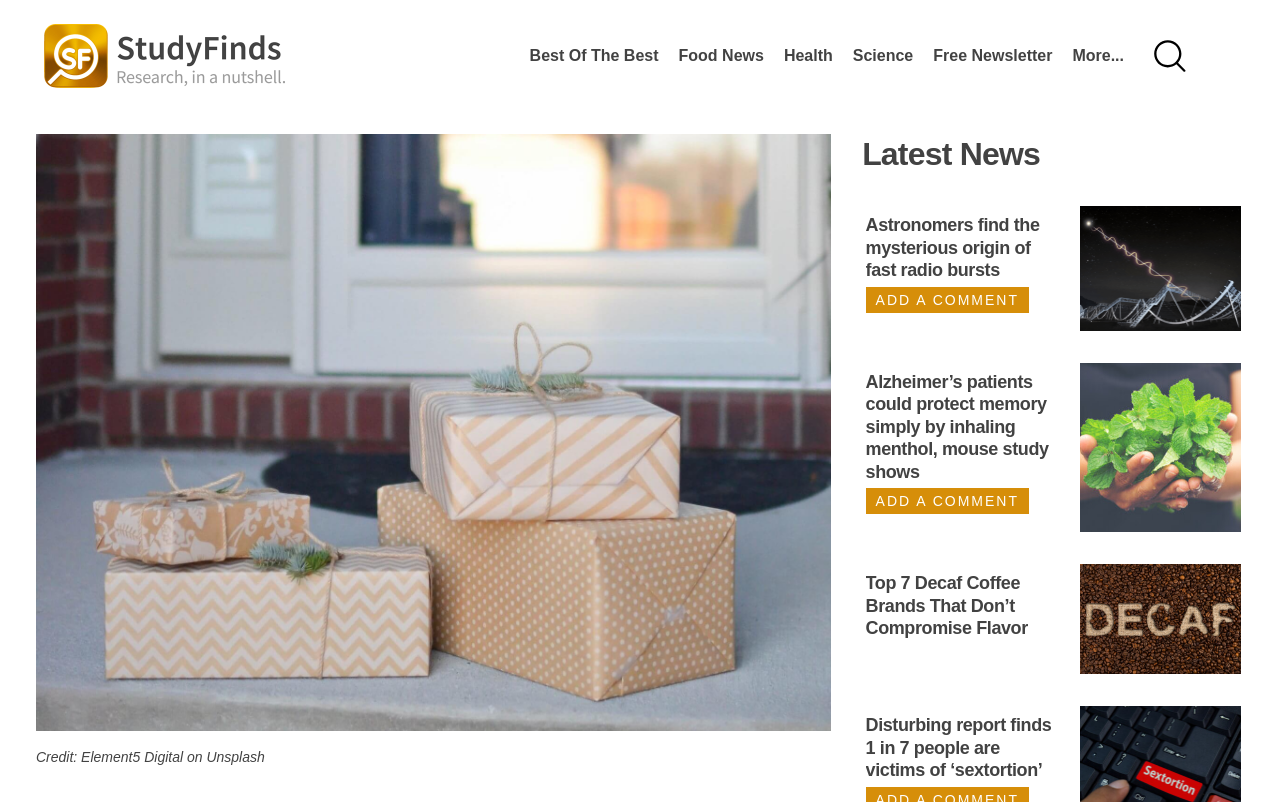Kindly determine the bounding box coordinates of the area that needs to be clicked to fulfill this instruction: "Click the HOME link".

None